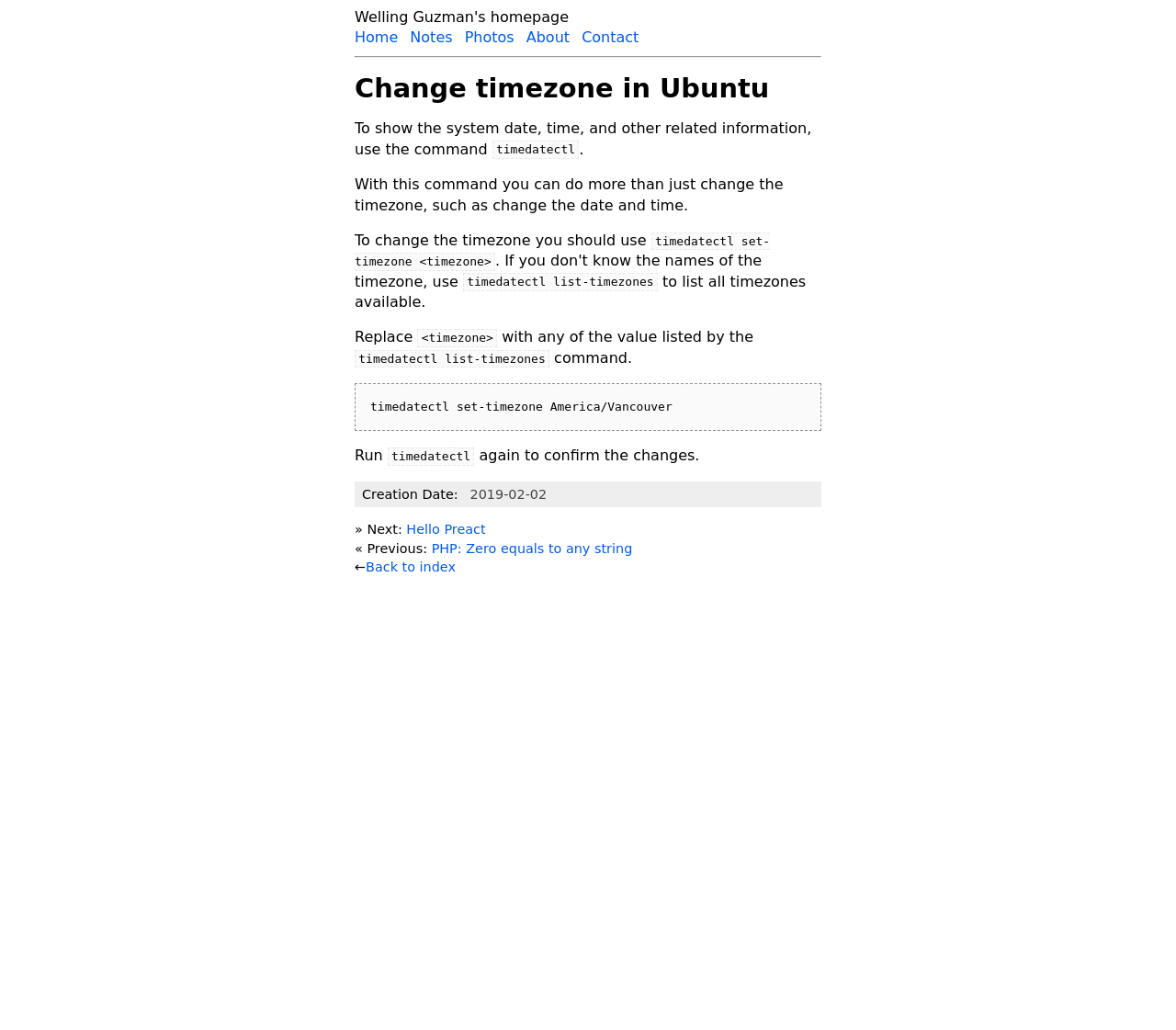Please specify the bounding box coordinates of the area that should be clicked to accomplish the following instruction: "read the next article". The coordinates should consist of four float numbers between 0 and 1, i.e., [left, top, right, bottom].

[0.346, 0.507, 0.413, 0.521]